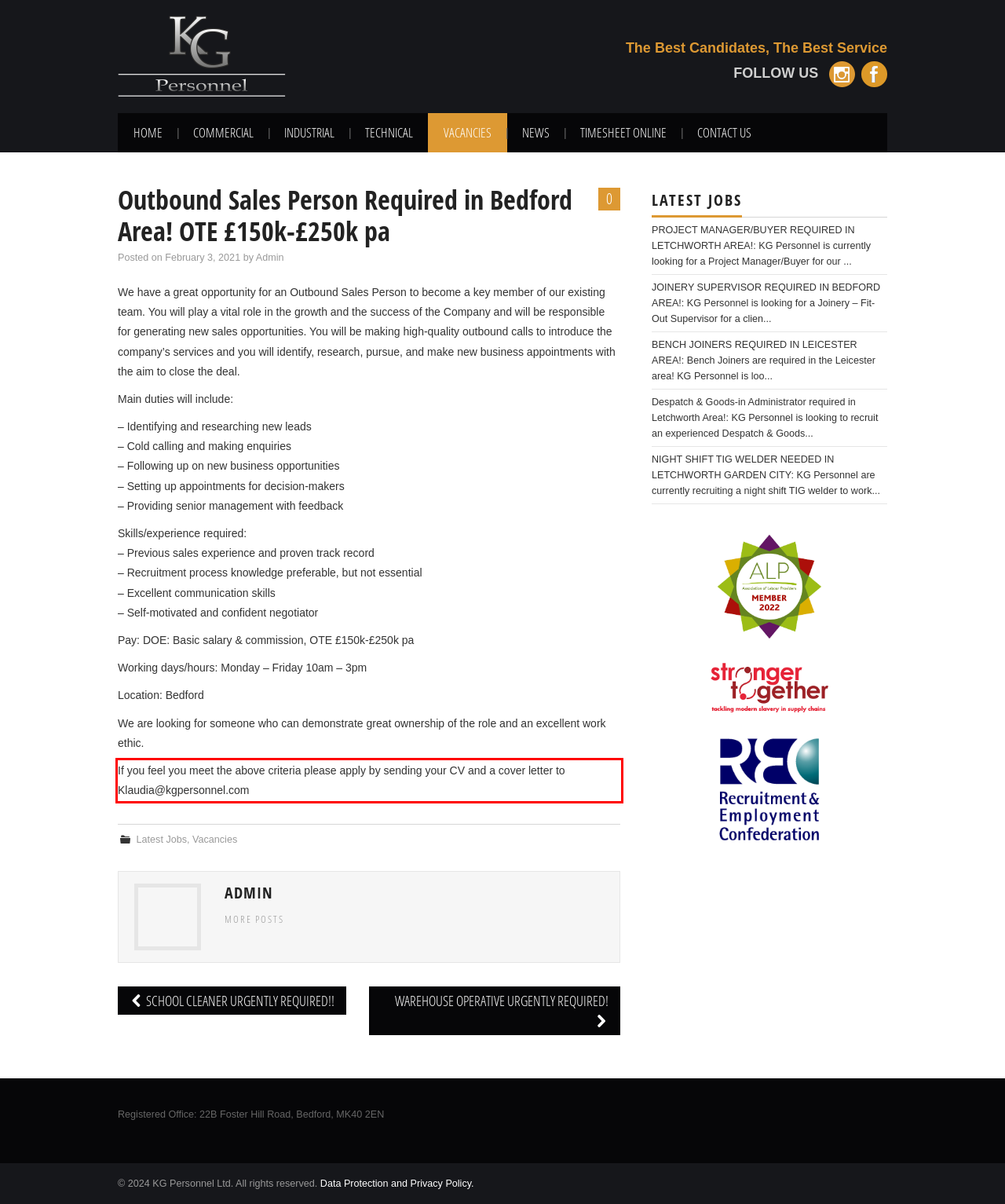Using the provided webpage screenshot, recognize the text content in the area marked by the red bounding box.

If you feel you meet the above criteria please apply by sending your CV and a cover letter to Klaudia@kgpersonnel.com